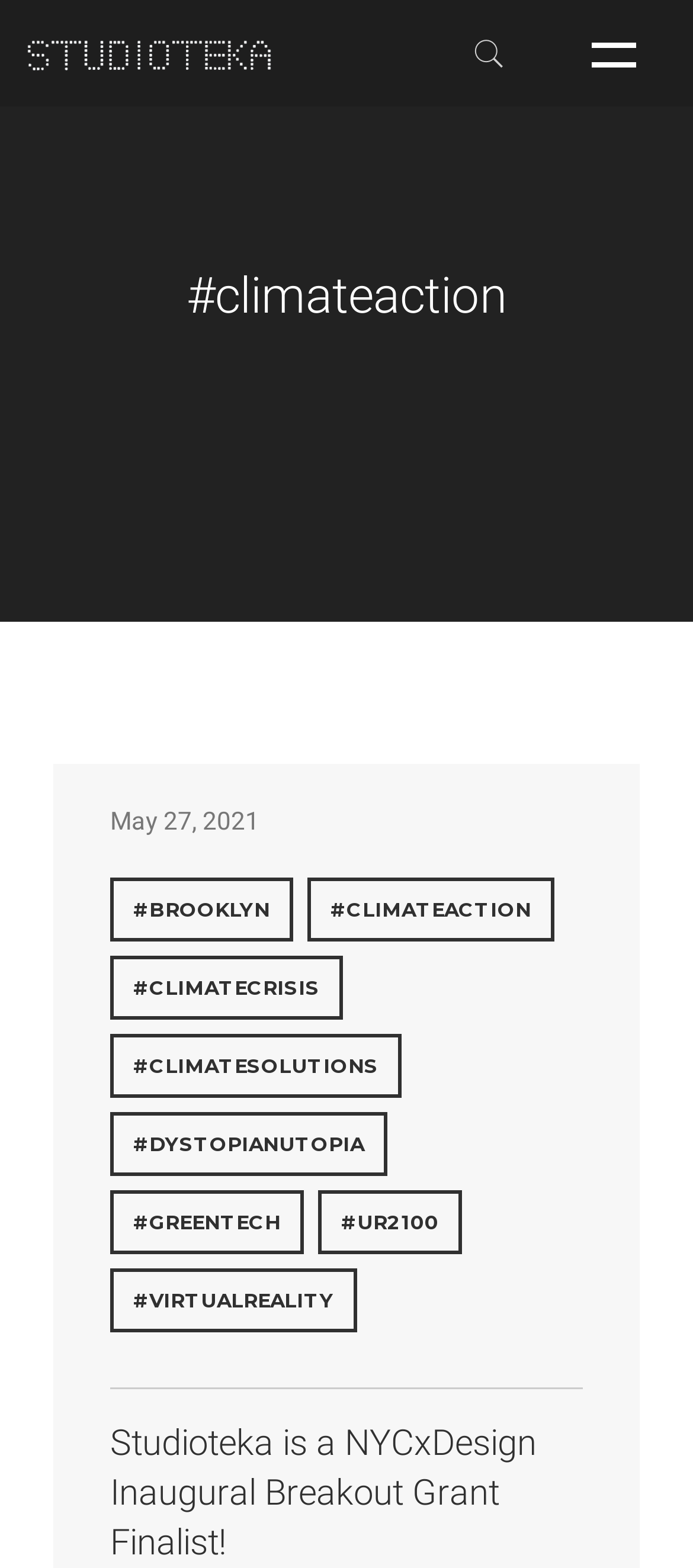Could you find the bounding box coordinates of the clickable area to complete this instruction: "contact us"?

[0.036, 0.258, 0.197, 0.304]